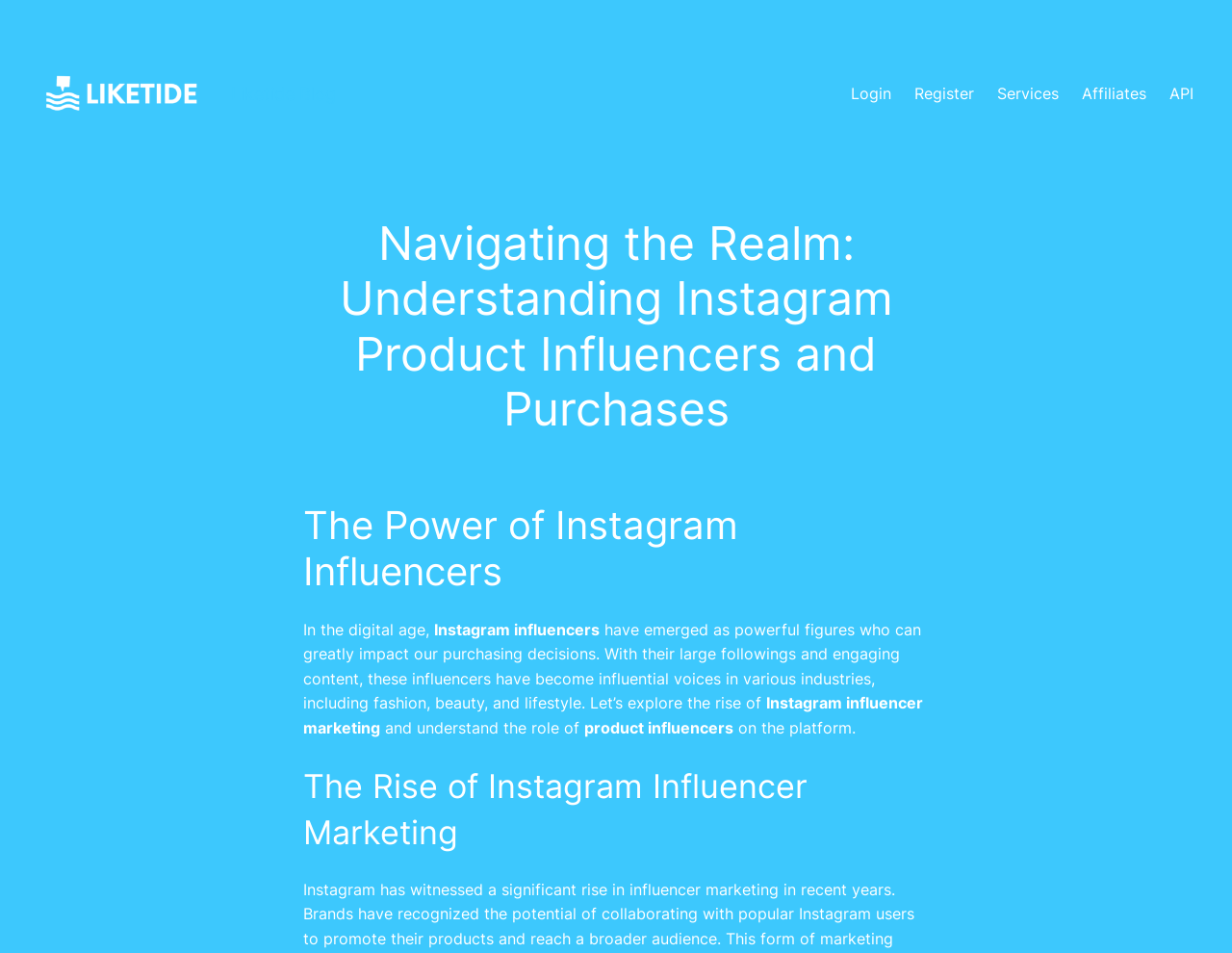Find the coordinates for the bounding box of the element with this description: "Liketide Blog".

[0.188, 0.088, 0.273, 0.109]